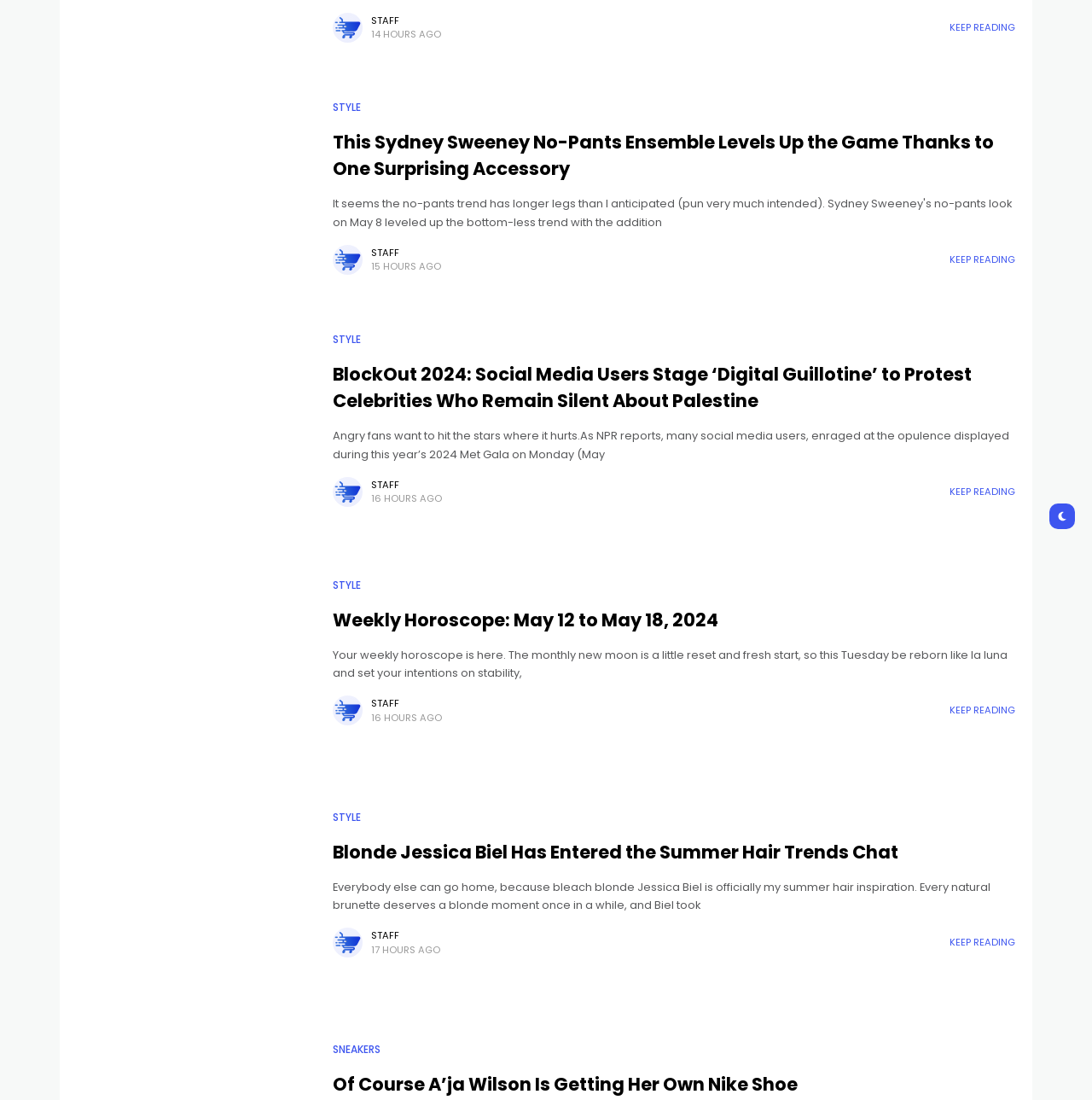Determine the bounding box coordinates for the UI element with the following description: "Staff". The coordinates should be four float numbers between 0 and 1, represented as [left, top, right, bottom].

[0.34, 0.434, 0.366, 0.447]